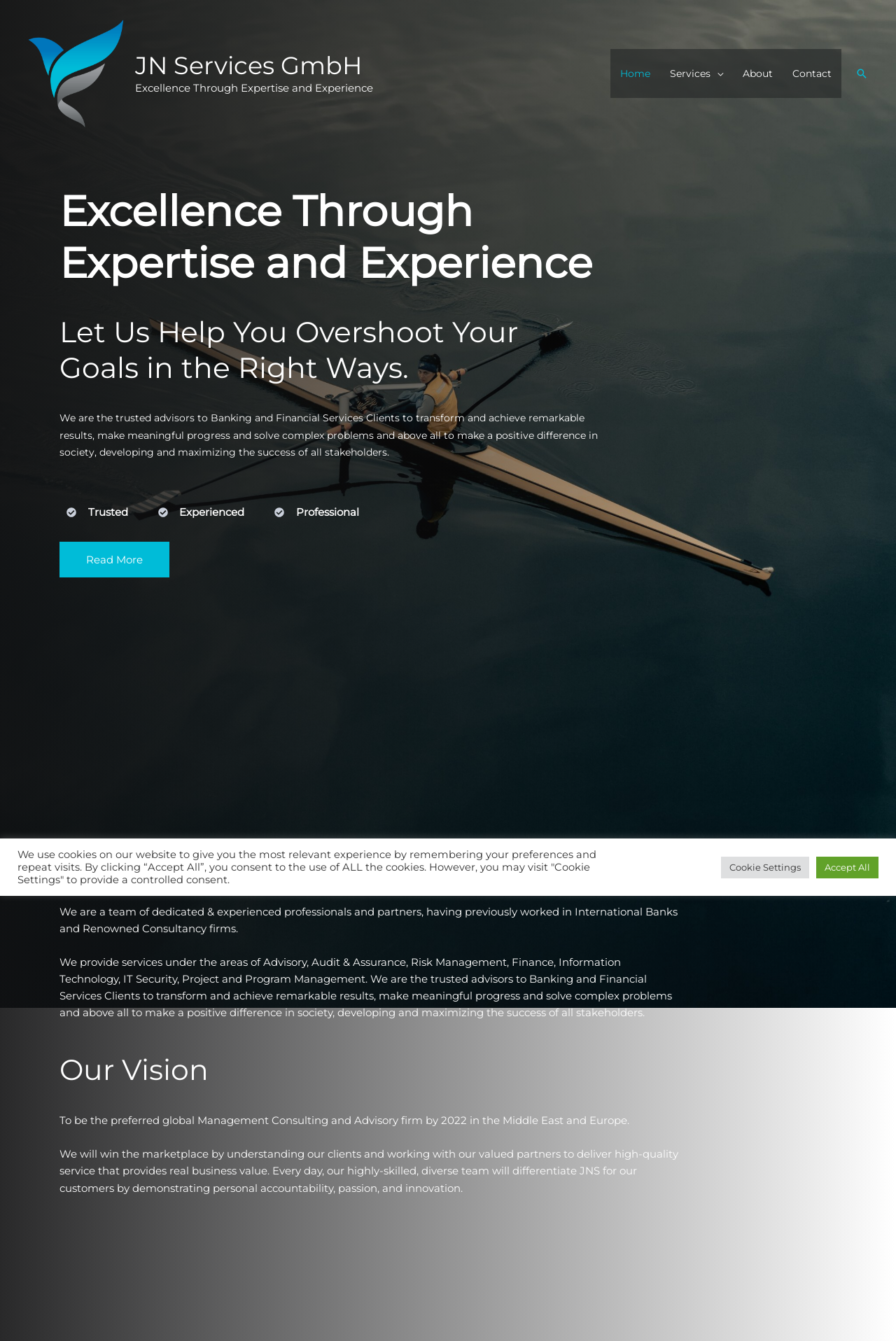Please specify the bounding box coordinates of the region to click in order to perform the following instruction: "Navigate to the Services page".

[0.737, 0.037, 0.818, 0.073]